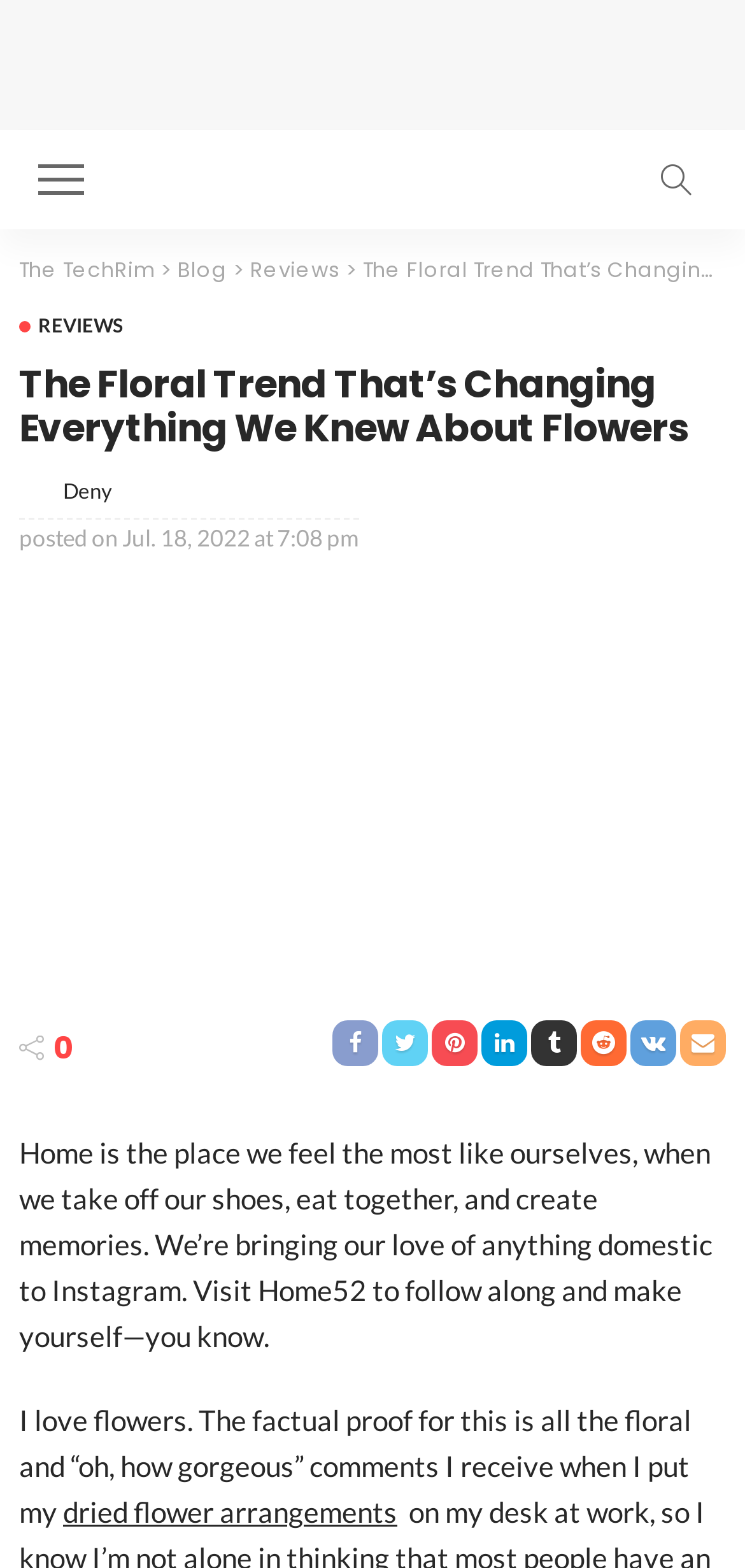What is the name of the website?
Based on the image, provide your answer in one word or phrase.

The TechRim